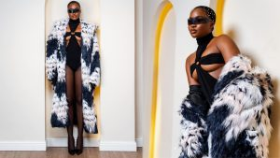What is the primary material of the coat?
Using the visual information, answer the question in a single word or phrase.

Fur